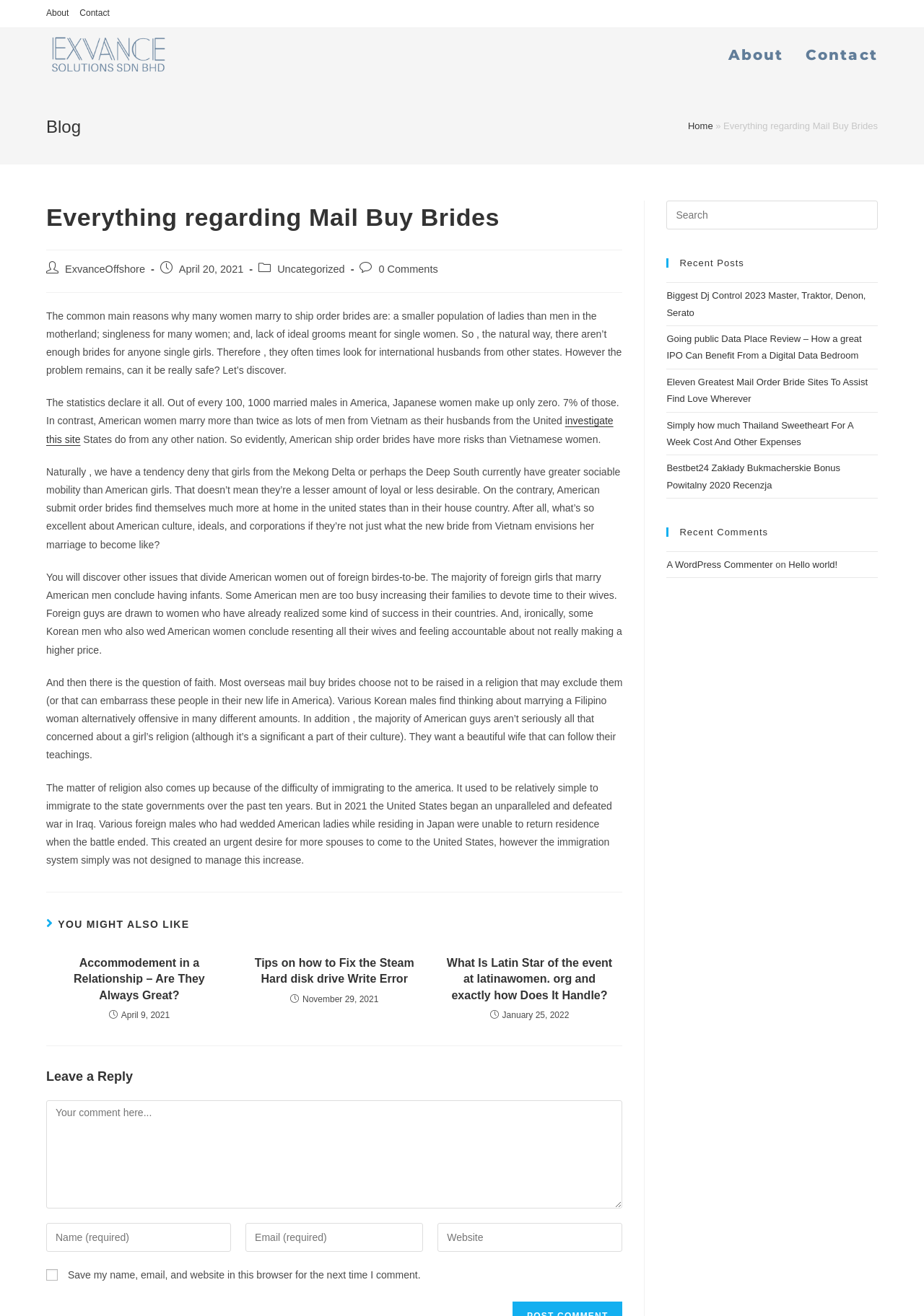Identify the bounding box coordinates for the element that needs to be clicked to fulfill this instruction: "View recent posts". Provide the coordinates in the format of four float numbers between 0 and 1: [left, top, right, bottom].

[0.721, 0.196, 0.95, 0.204]